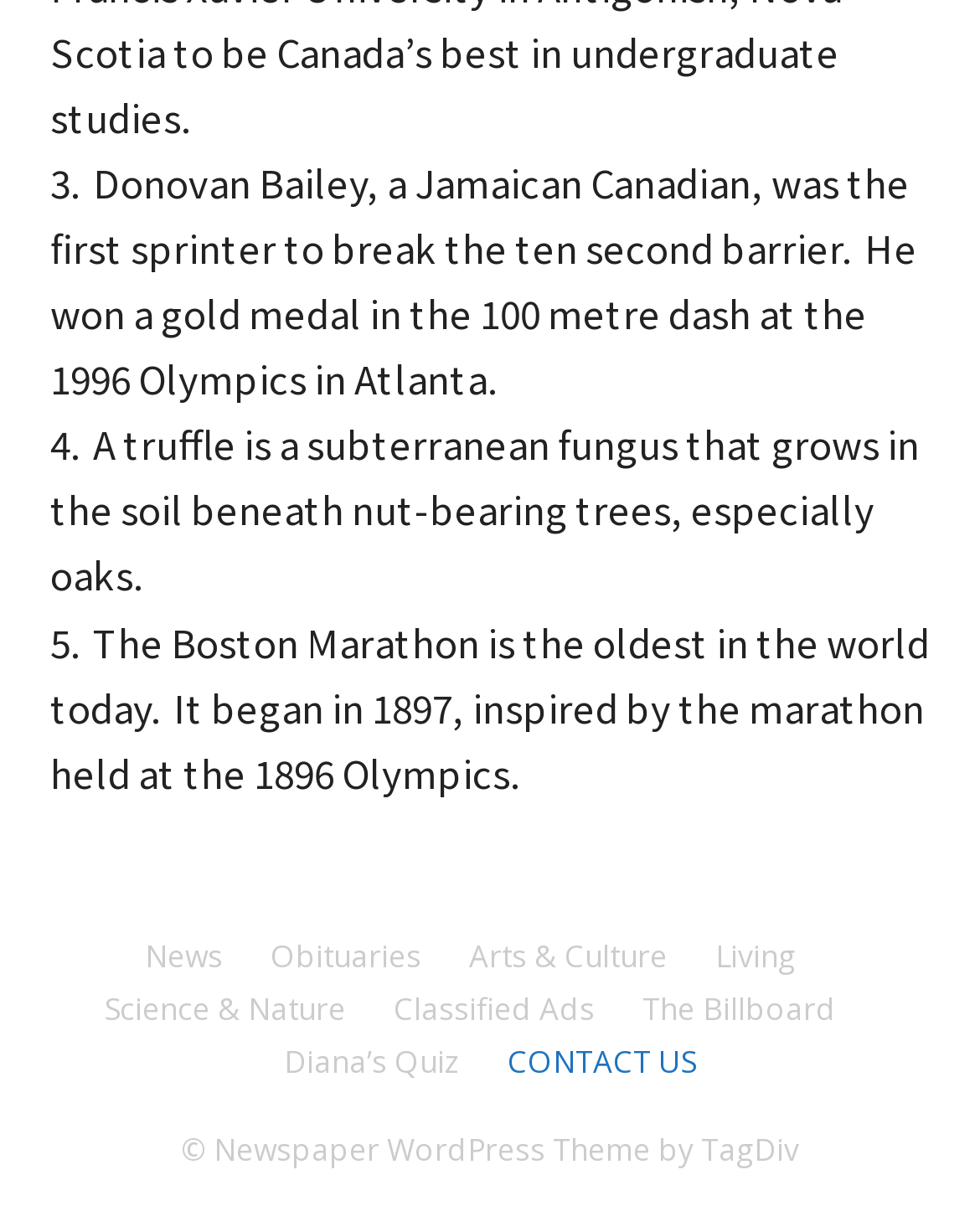What grows in the soil beneath nut-bearing trees?
Based on the image, give a one-word or short phrase answer.

Truffle